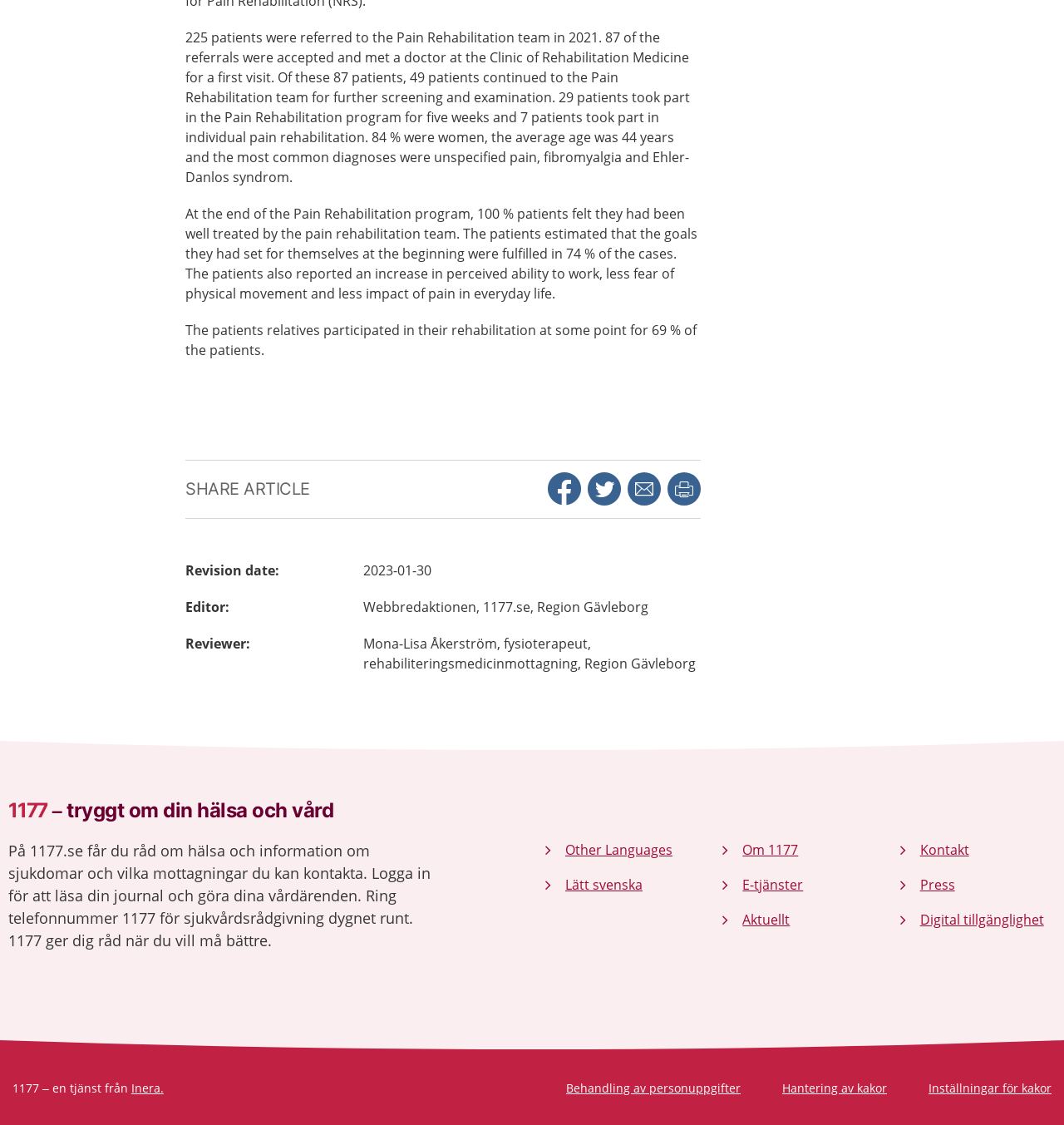Please indicate the bounding box coordinates of the element's region to be clicked to achieve the instruction: "Learn more about Region Gävleborg". Provide the coordinates as four float numbers between 0 and 1, i.e., [left, top, right, bottom].

[0.454, 0.531, 0.609, 0.548]